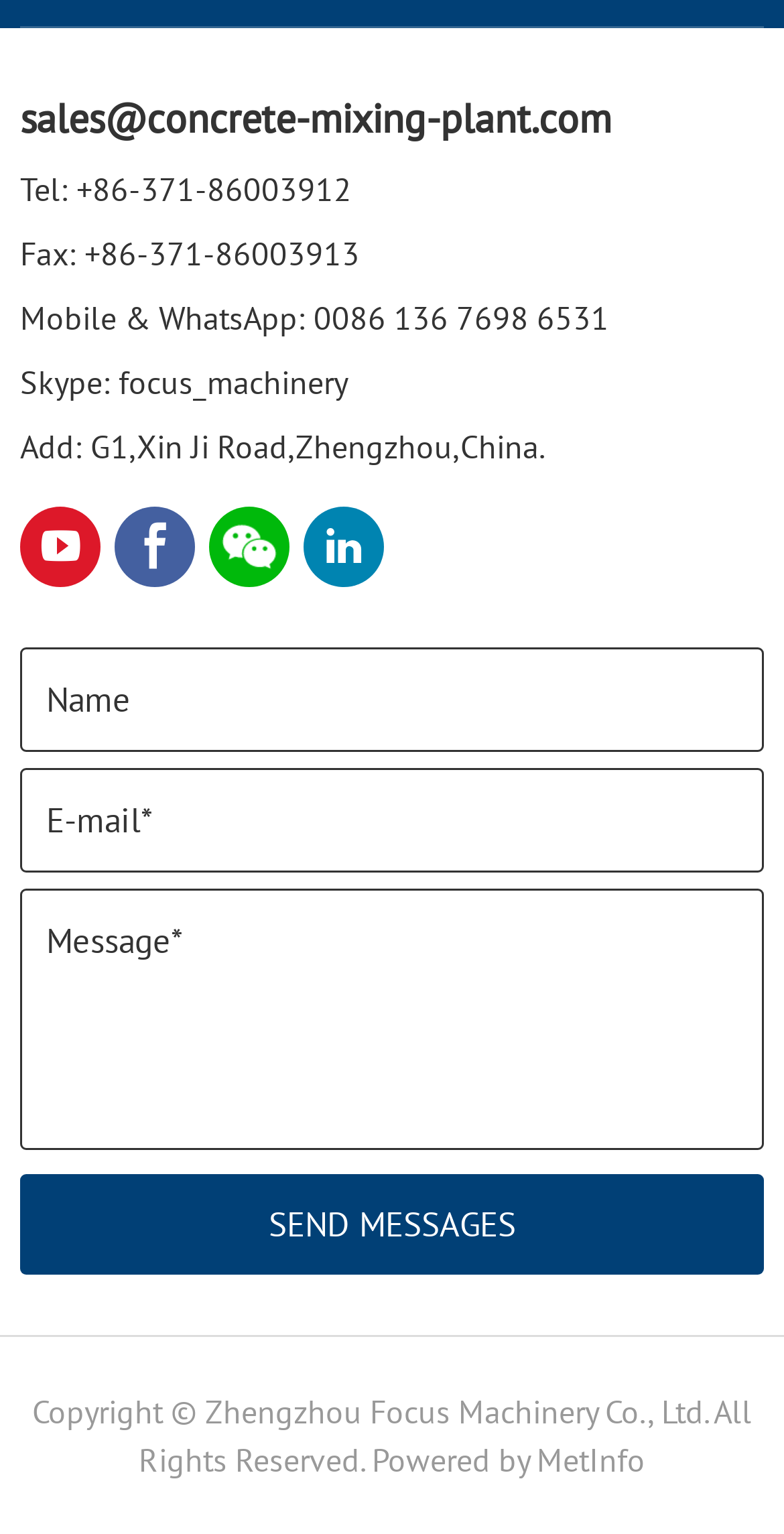Using the description "0086 136 7698 6531", predict the bounding box of the relevant HTML element.

[0.4, 0.194, 0.777, 0.22]